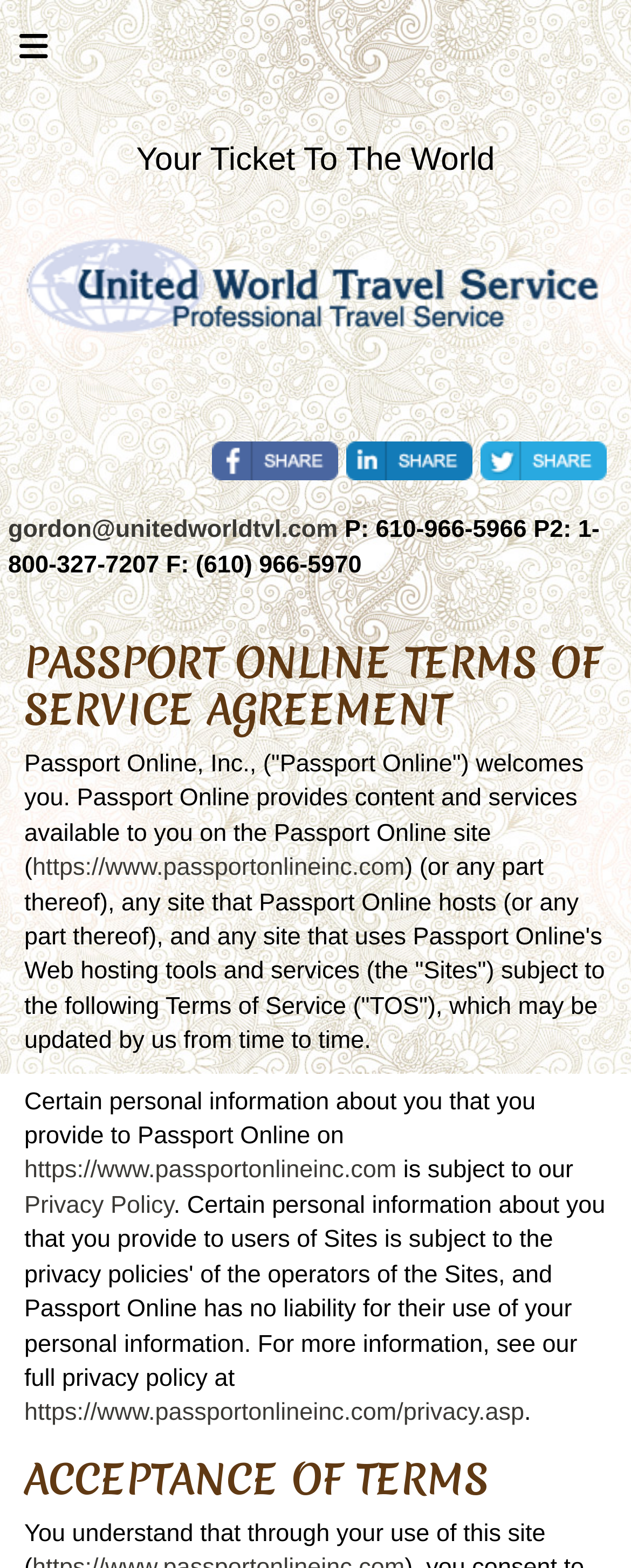How can you contact the company?
Based on the screenshot, provide a one-word or short-phrase response.

Phone and email